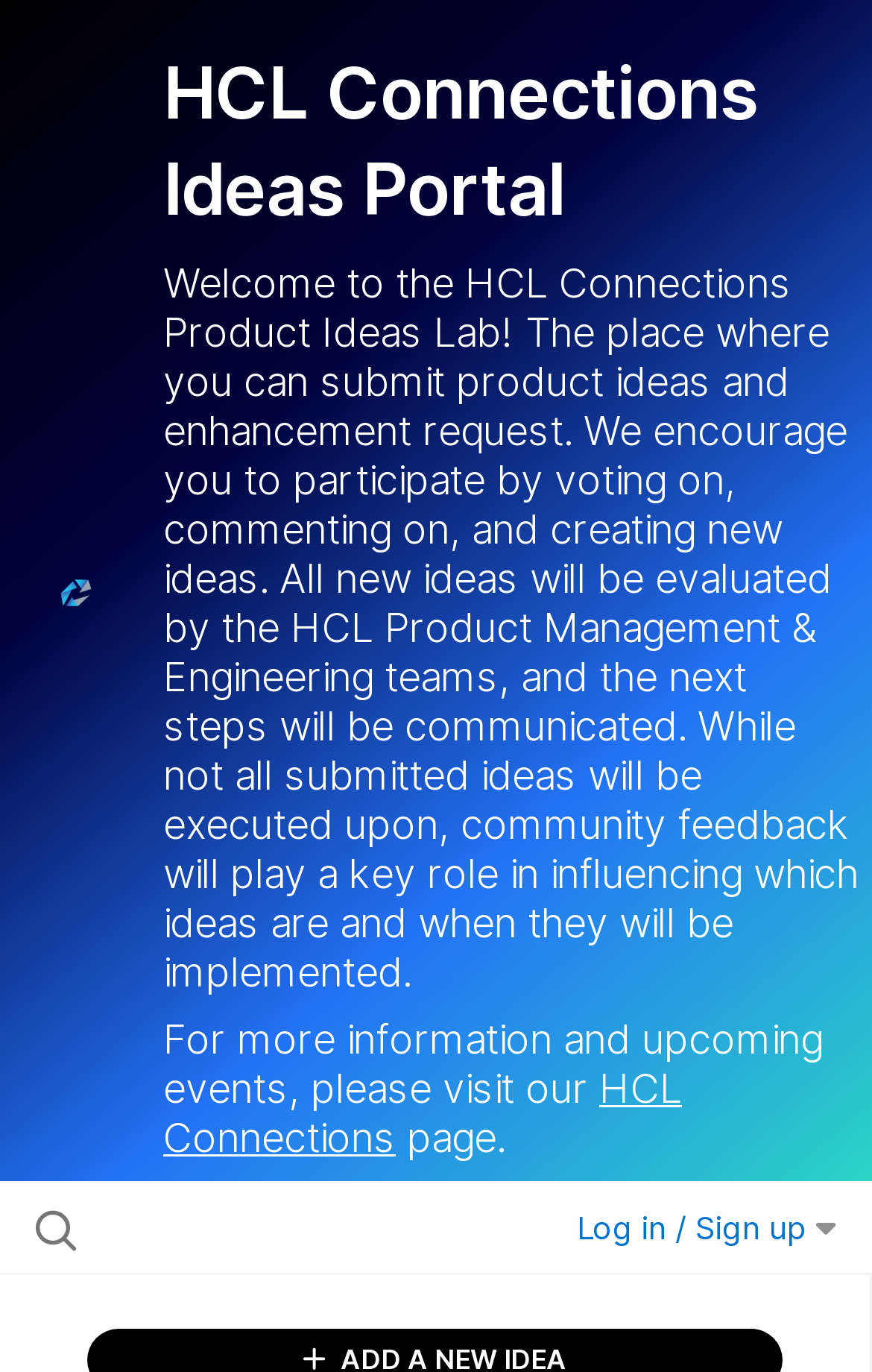Utilize the details in the image to give a detailed response to the question: What is the function of the search box?

The search box on the webpage is labeled as 'Search all ideas…', indicating that users can use it to search for existing ideas on the portal.